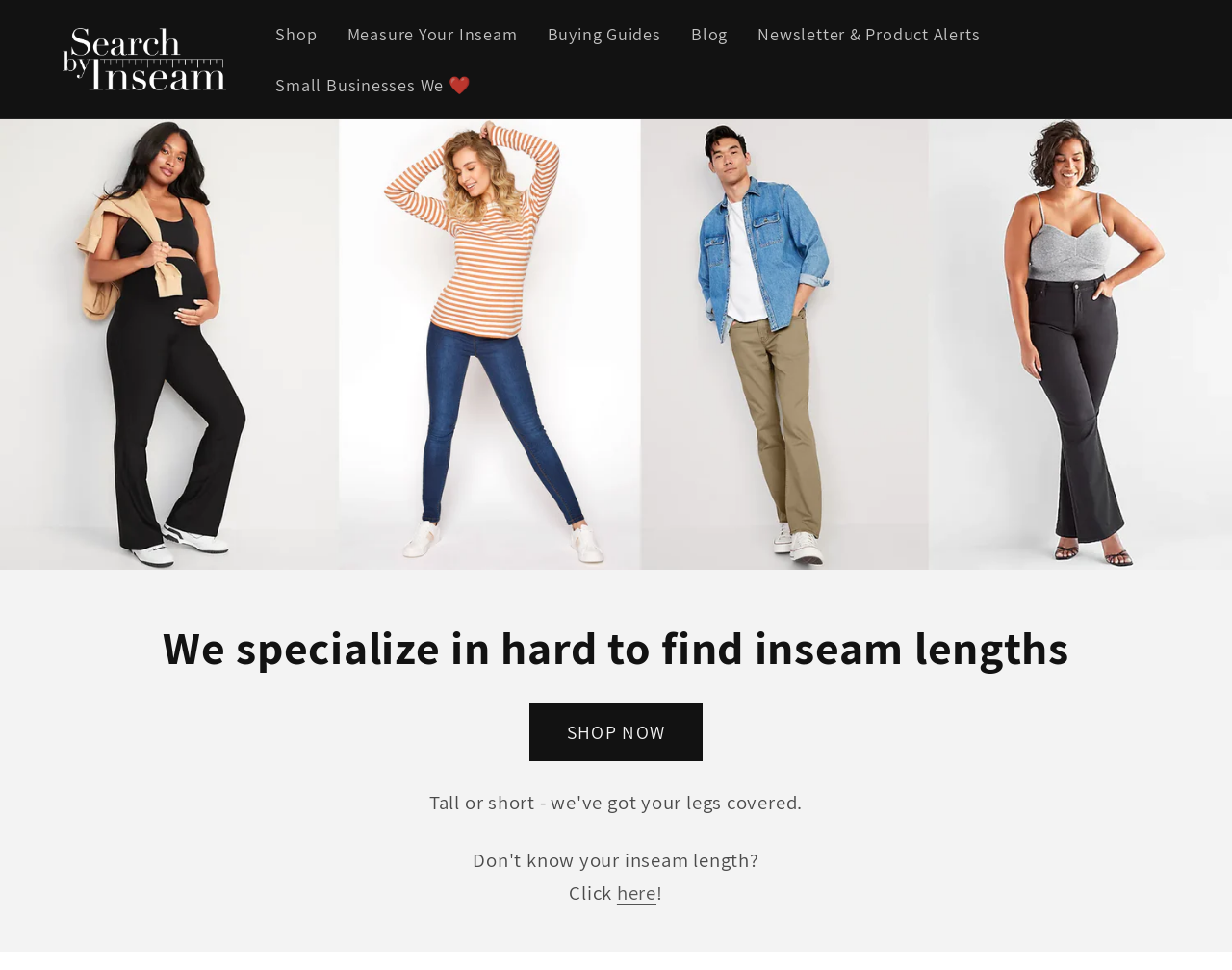Kindly respond to the following question with a single word or a brief phrase: 
What is the main category of products on this website?

Jeans and pants